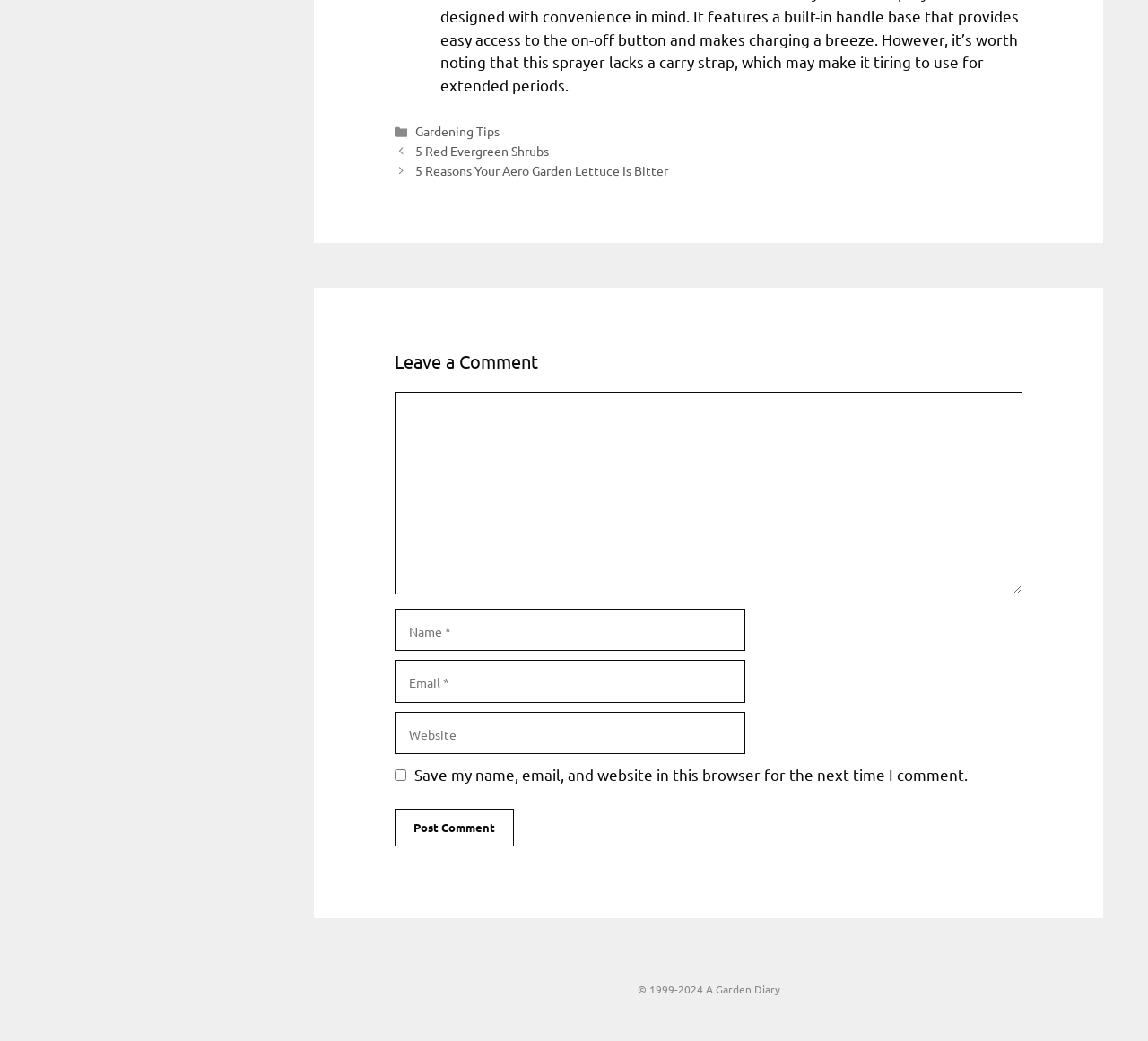What is the purpose of the checkbox?
Using the information presented in the image, please offer a detailed response to the question.

The checkbox is labeled 'Save my name, email, and website in this browser for the next time I comment.' which indicates its purpose is to save the commenter's information for future comments.